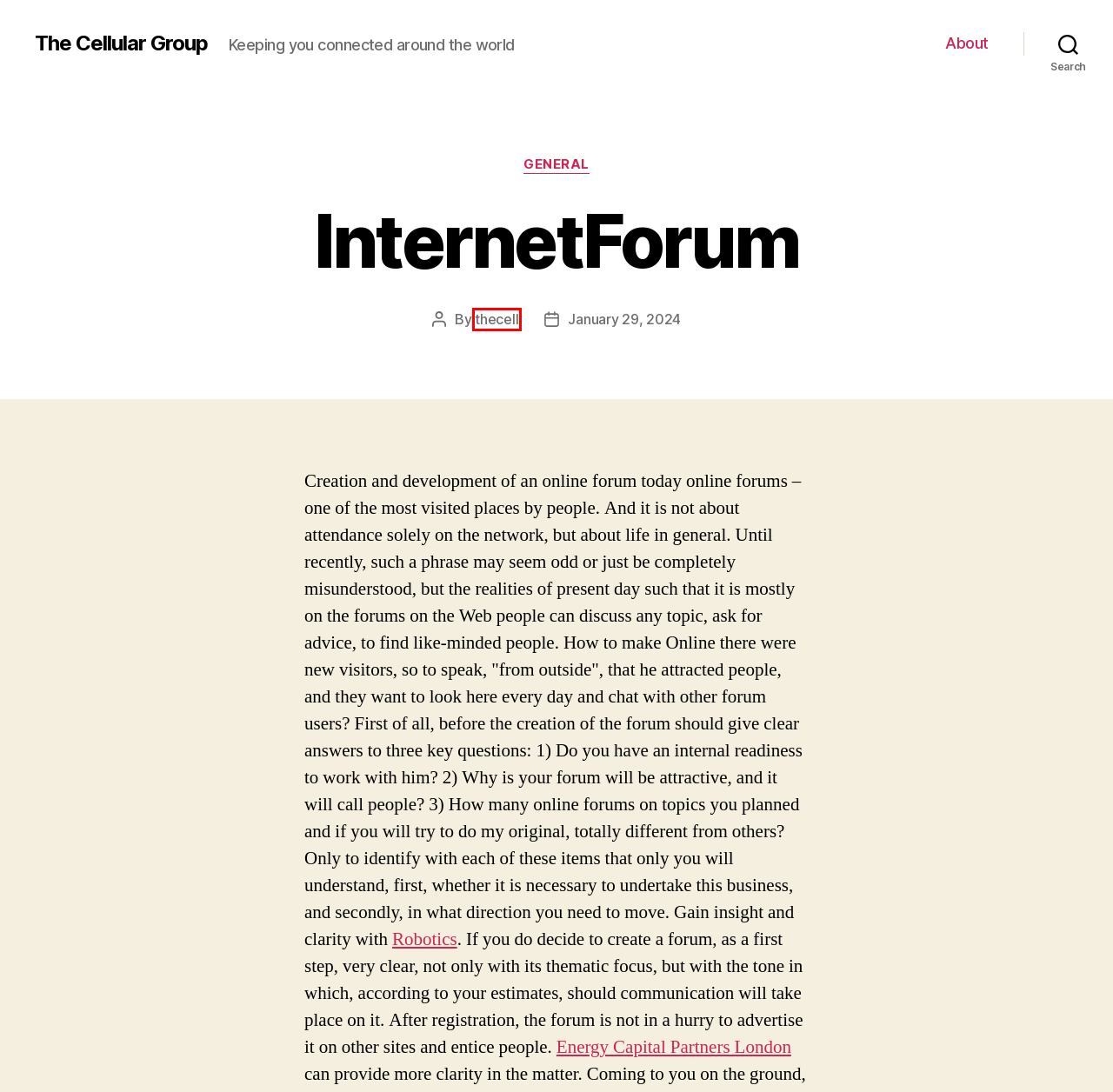Examine the screenshot of a webpage with a red bounding box around a specific UI element. Identify which webpage description best matches the new webpage that appears after clicking the element in the red bounding box. Here are the candidates:
A. ECP finds a match in Bridgepoint as infra consolidation heats up
B. June 2022 – The Cellular Group
C. thecell – The Cellular Group
D. General – The Cellular Group
E. The Cellular Group – Keeping you connected around the world
F. news & press lyrics – The Cellular Group
G. About – The Cellular Group
H. November 2015 – The Cellular Group

C